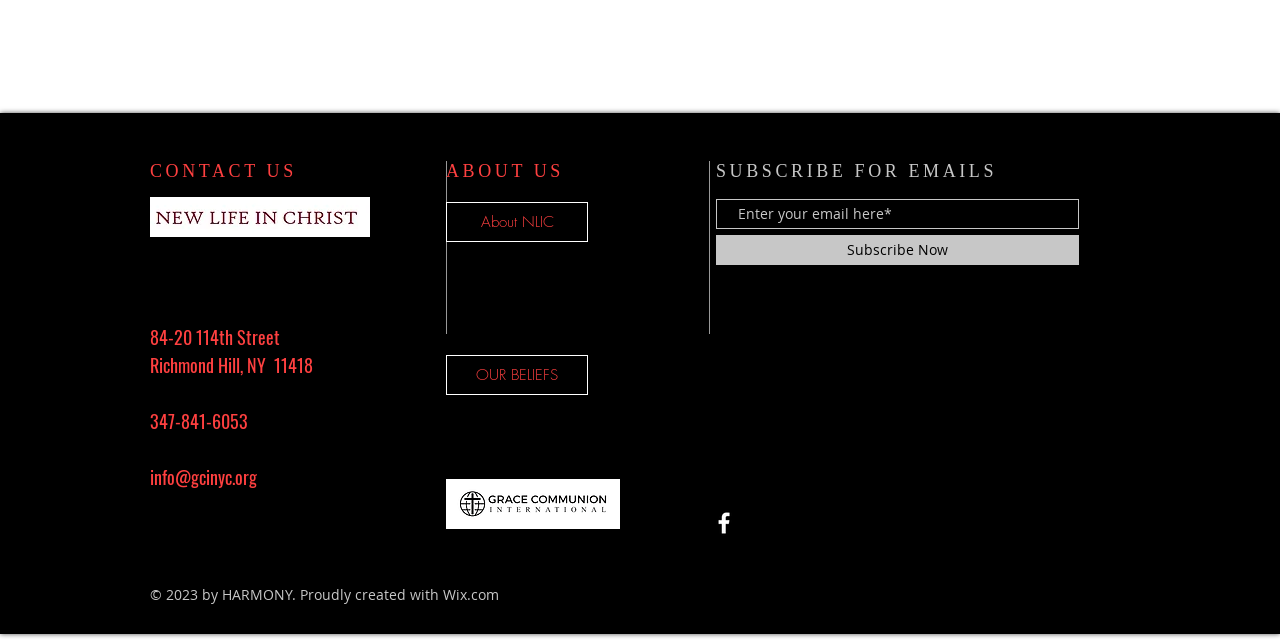Bounding box coordinates are specified in the format (top-left x, top-left y, bottom-right x, bottom-right y). All values are floating point numbers bounded between 0 and 1. Please provide the bounding box coordinate of the region this sentence describes: Subscribe Now

[0.559, 0.367, 0.843, 0.414]